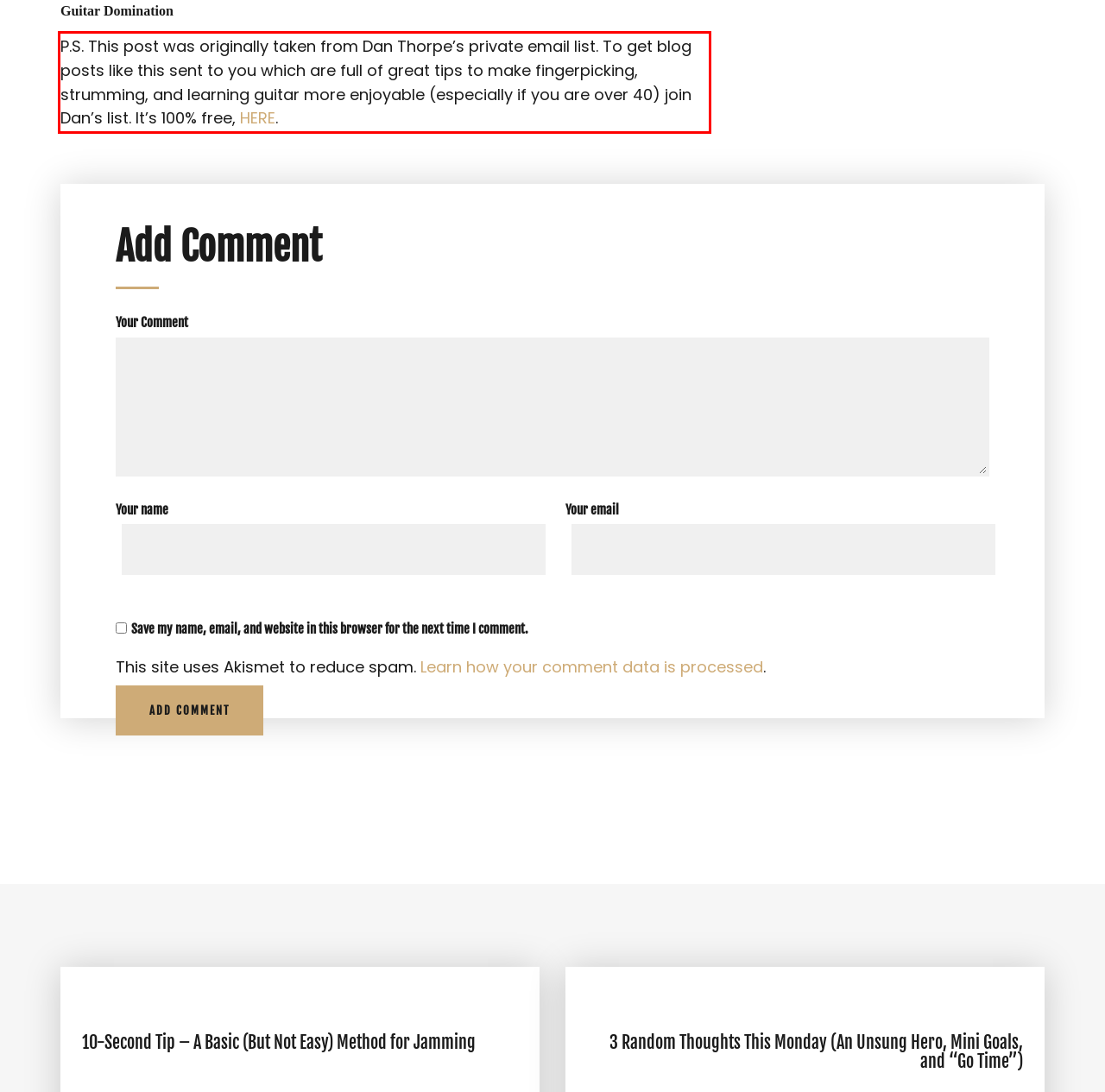You are presented with a webpage screenshot featuring a red bounding box. Perform OCR on the text inside the red bounding box and extract the content.

P.S. This post was originally taken from Dan Thorpe’s private email list. To get blog posts like this sent to you which are full of great tips to make fingerpicking, strumming, and learning guitar more enjoyable (especially if you are over 40) join Dan’s list. It’s 100% free, HERE.